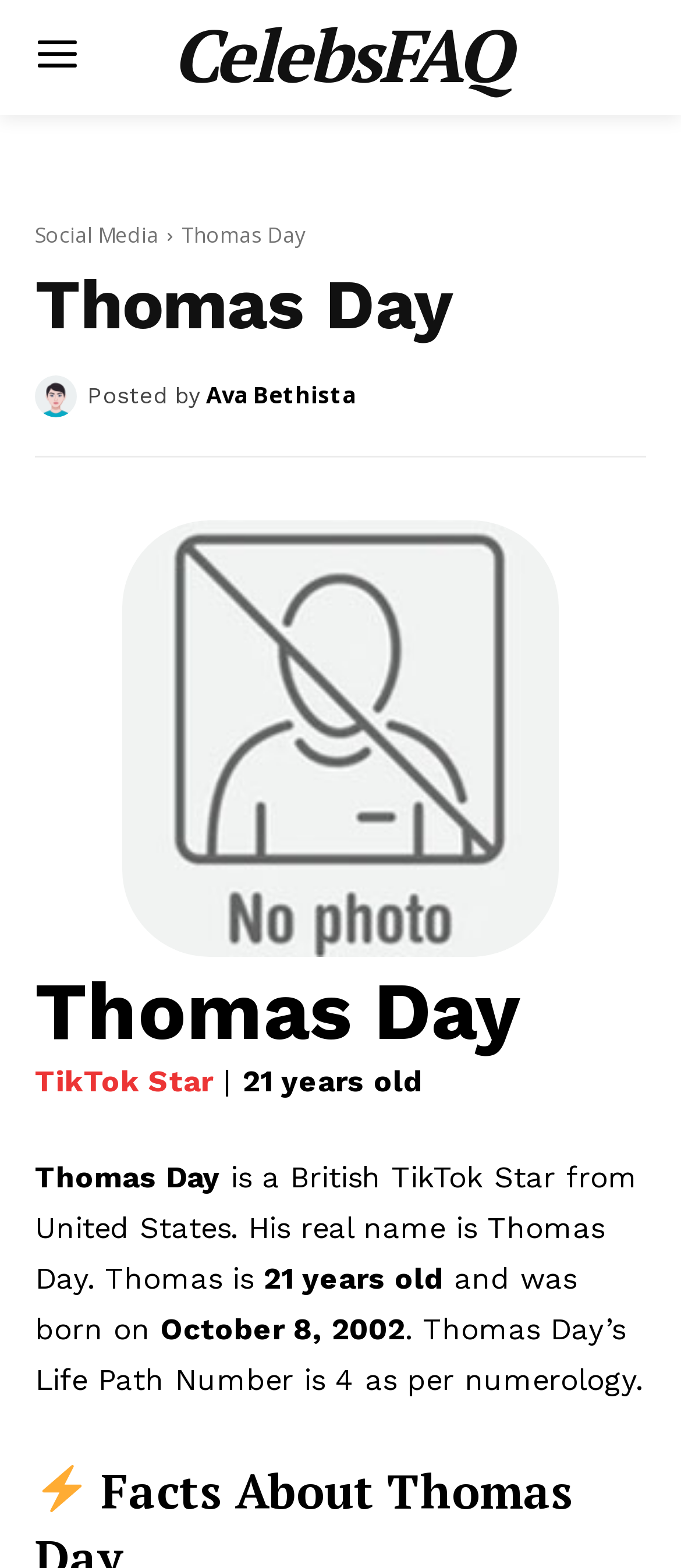Please provide a brief answer to the following inquiry using a single word or phrase:
How old is Thomas Day?

21 years old